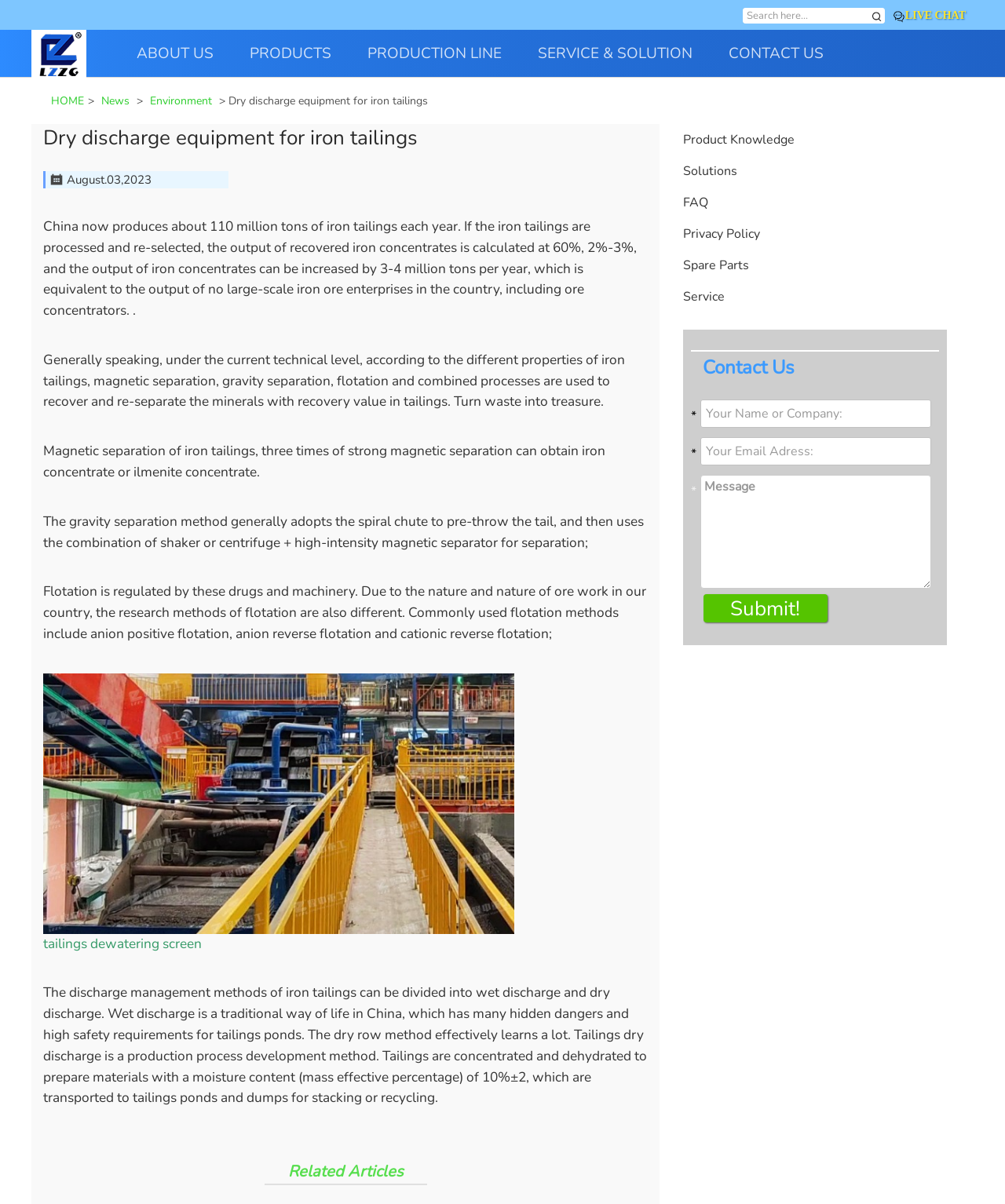Please answer the following question using a single word or phrase: 
What is the topic of the article?

Dry discharge equipment for iron tailings